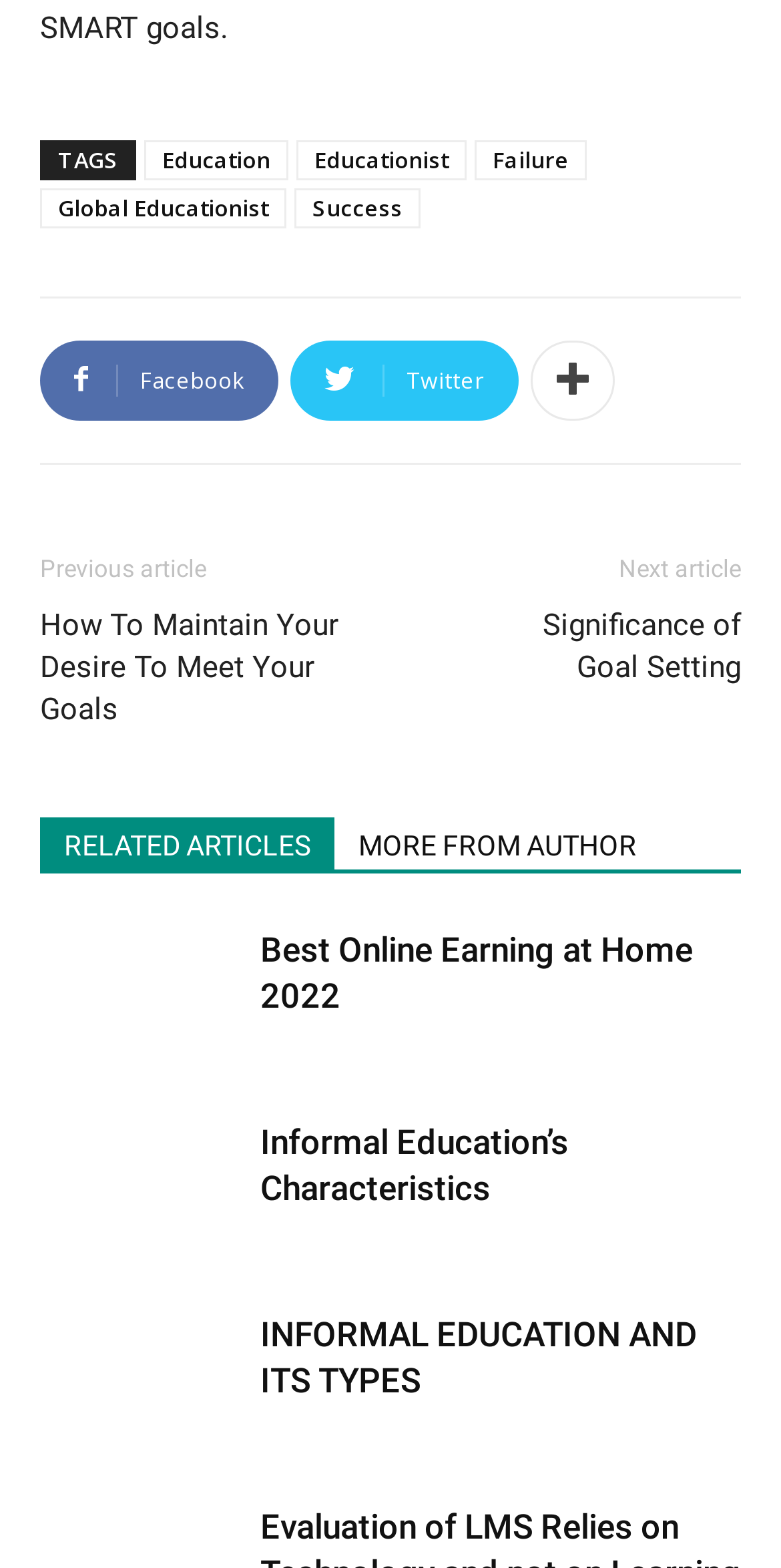Identify and provide the bounding box for the element described by: "INFORMAL EDUCATION AND ITS TYPES".

[0.333, 0.838, 0.892, 0.893]